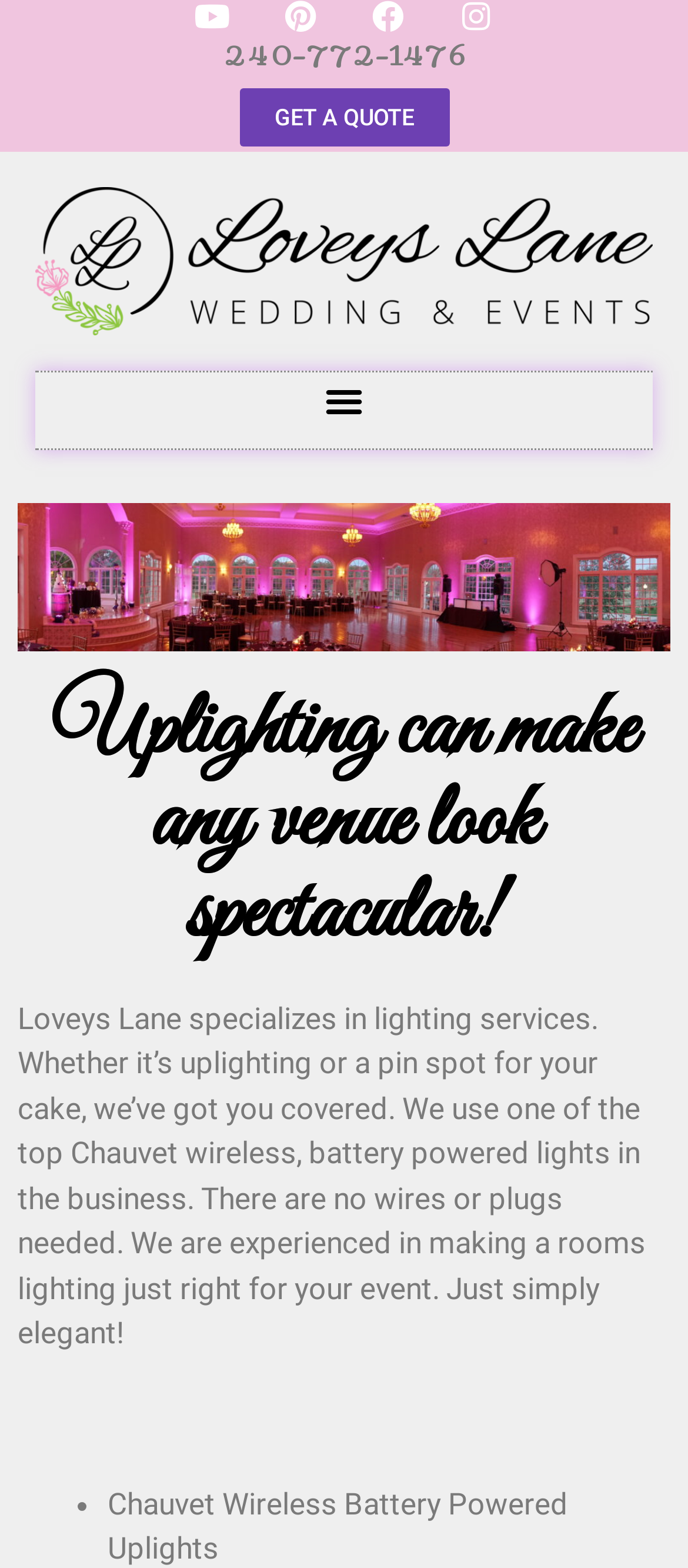What is the purpose of Loveys Lane's lighting services?
Please ensure your answer is as detailed and informative as possible.

I inferred this by reading the StaticText element that describes Loveys Lane's lighting services, which mentions making a room's lighting just right for an event, located in the middle of the webpage.